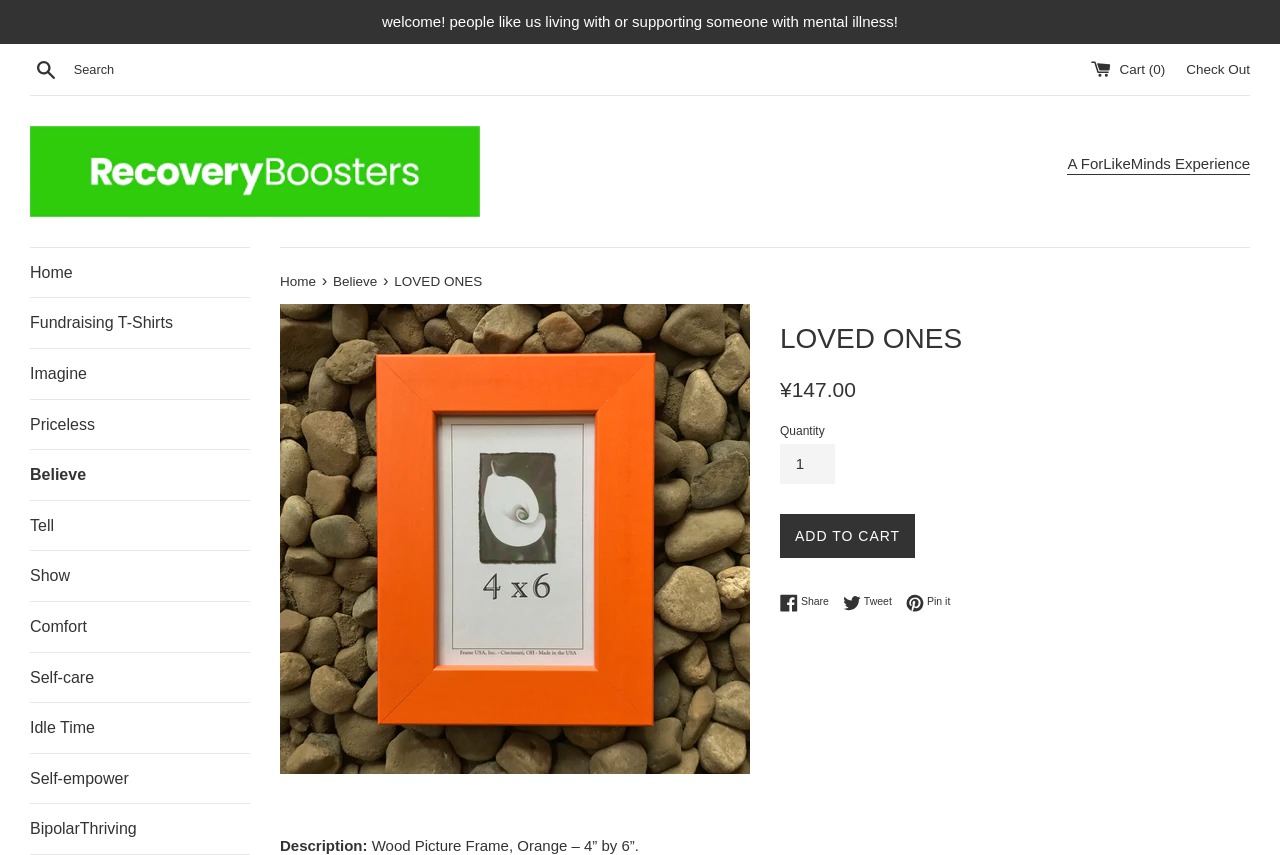Highlight the bounding box coordinates of the region I should click on to meet the following instruction: "Change quantity".

[0.609, 0.519, 0.652, 0.566]